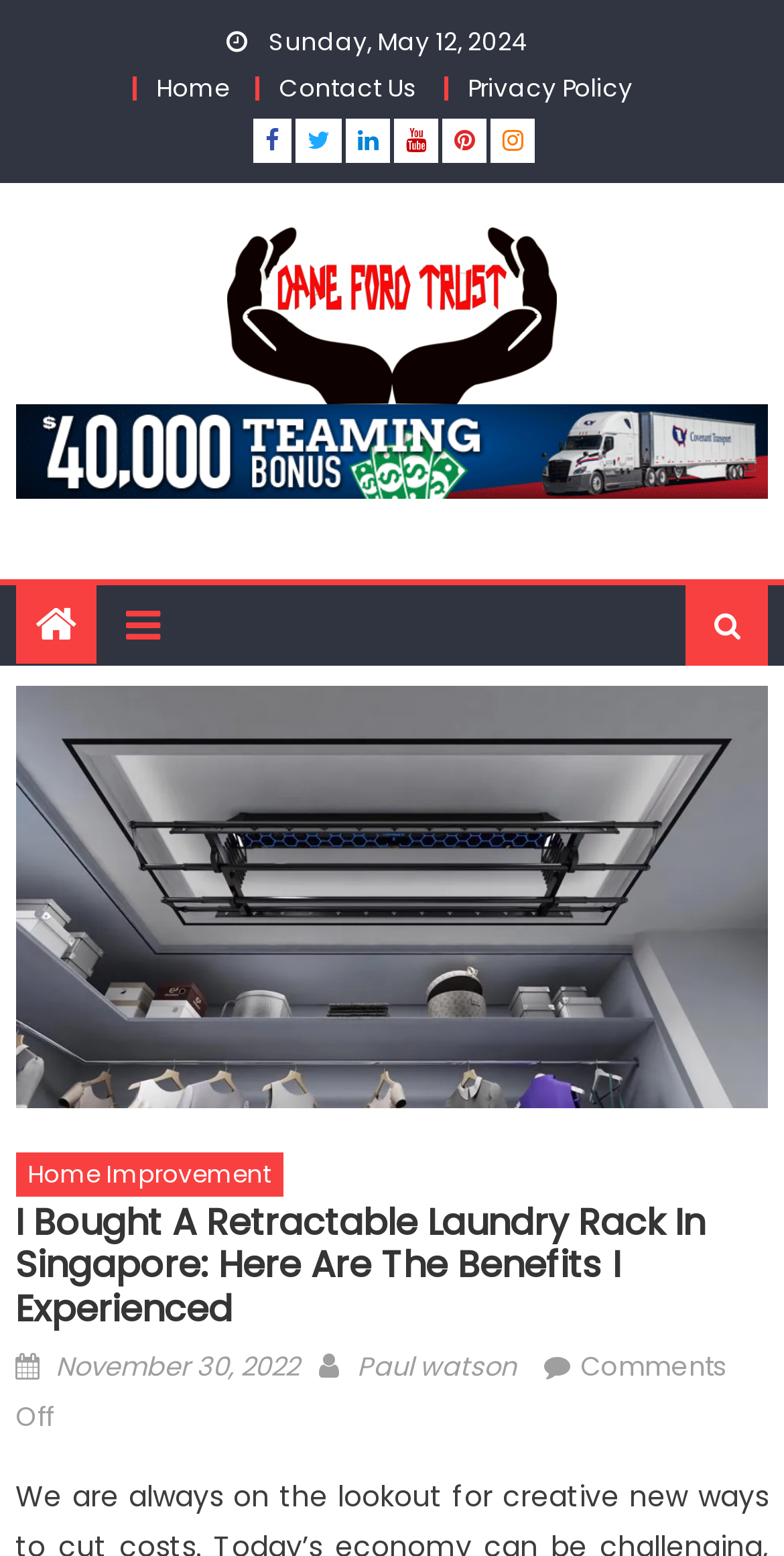Offer a meticulous caption that includes all visible features of the webpage.

This webpage appears to be a blog post titled "I Bought A Retractable Laundry Rack in Singapore: Here Are The Benefits I Experienced" by Dane Ford Trust. At the top, there is a date "Sunday, May 12, 2024" and a navigation menu with links to "Home", "Contact Us", and "Privacy Policy". Below the navigation menu, there are several social media icons.

The main content of the webpage is a blog post with a heading that matches the title of the webpage. The post is divided into sections, with the author's name "Paul watson" and the date "November 30, 2022" mentioned at the top. There is also a "Comments Off" section at the bottom.

On the left side of the webpage, there is a logo of "Dane Ford Trust" with an image. On the right side, there is a section with a heading "Home Improvement" and a figure below it. The overall layout of the webpage is organized, with clear headings and concise text.